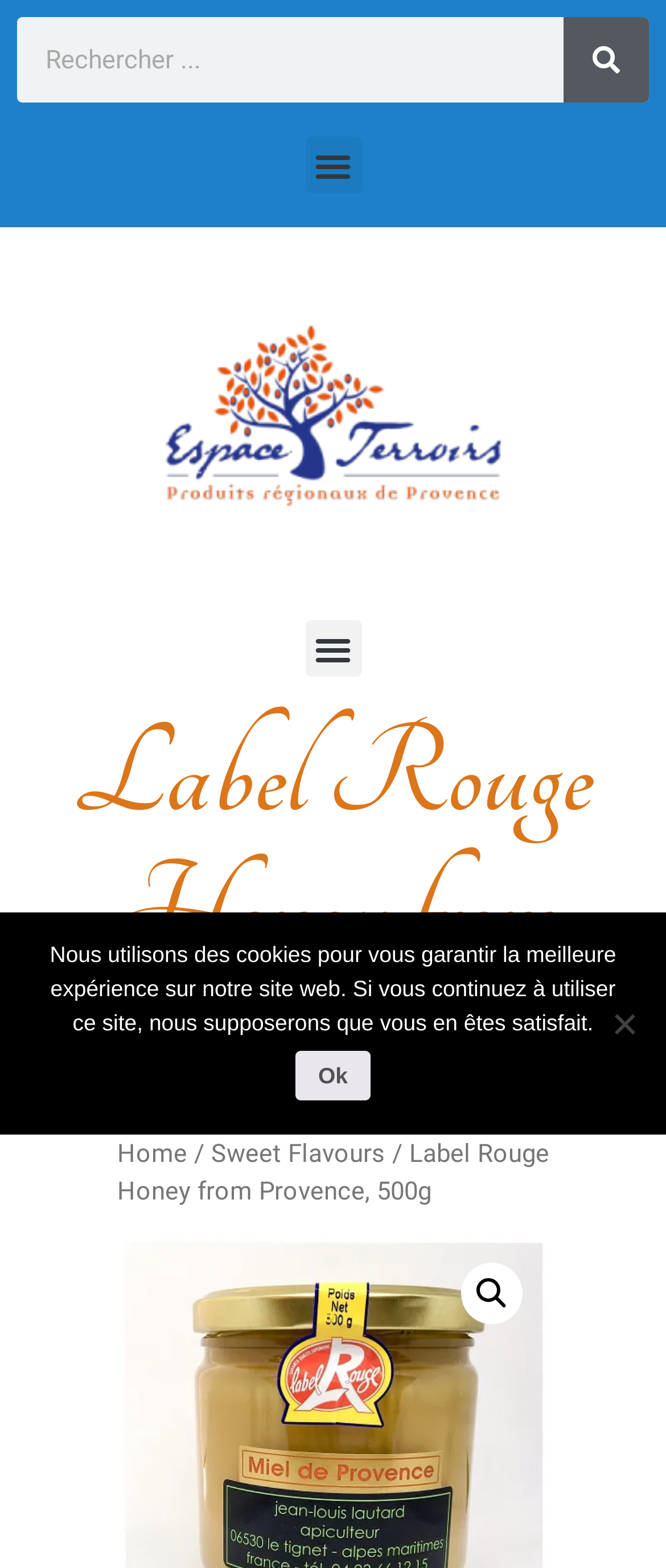Locate the bounding box coordinates of the element that should be clicked to fulfill the instruction: "Search for something".

[0.026, 0.011, 0.974, 0.065]